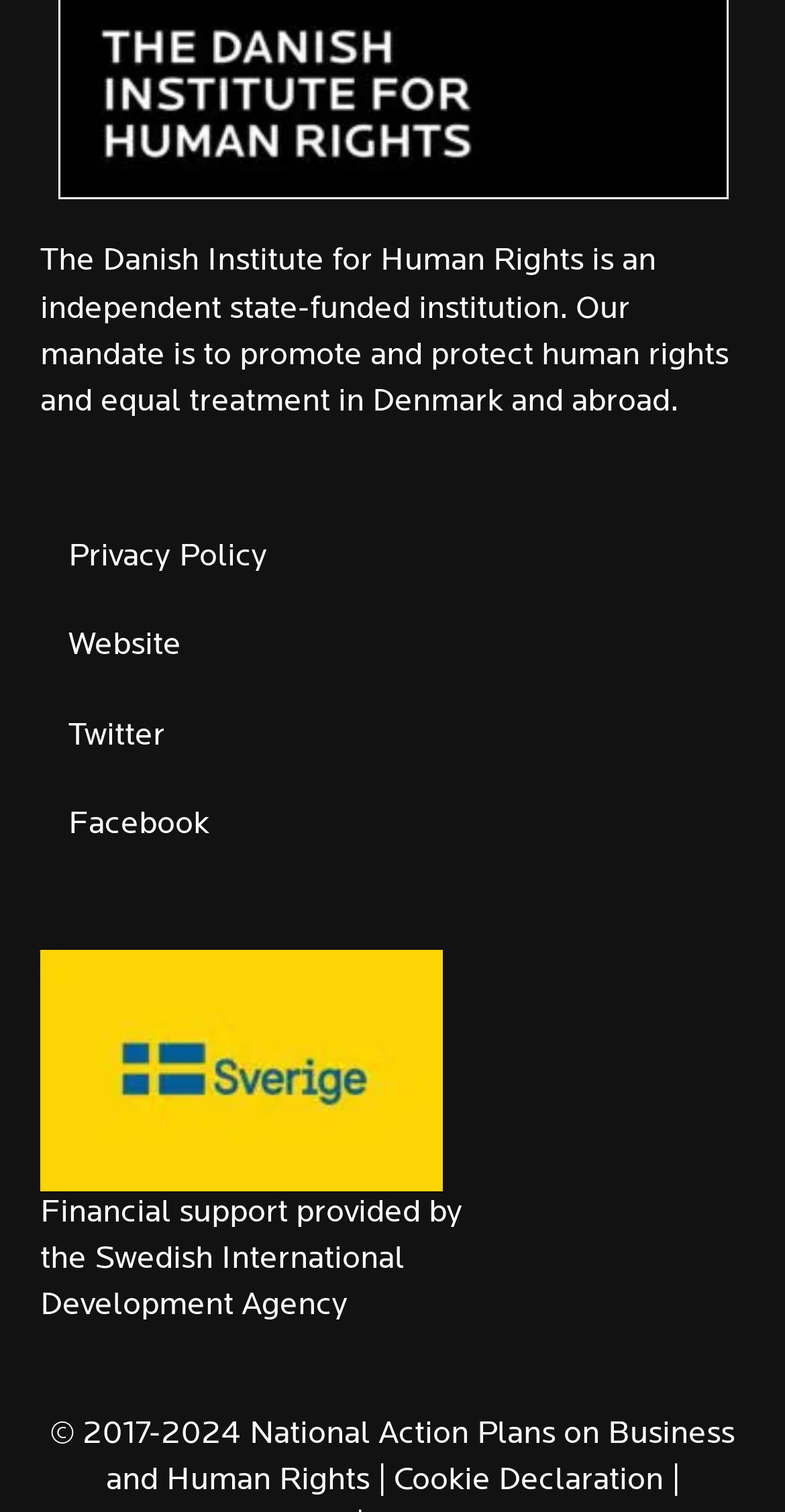How many social media links are available?
Based on the screenshot, answer the question with a single word or phrase.

2